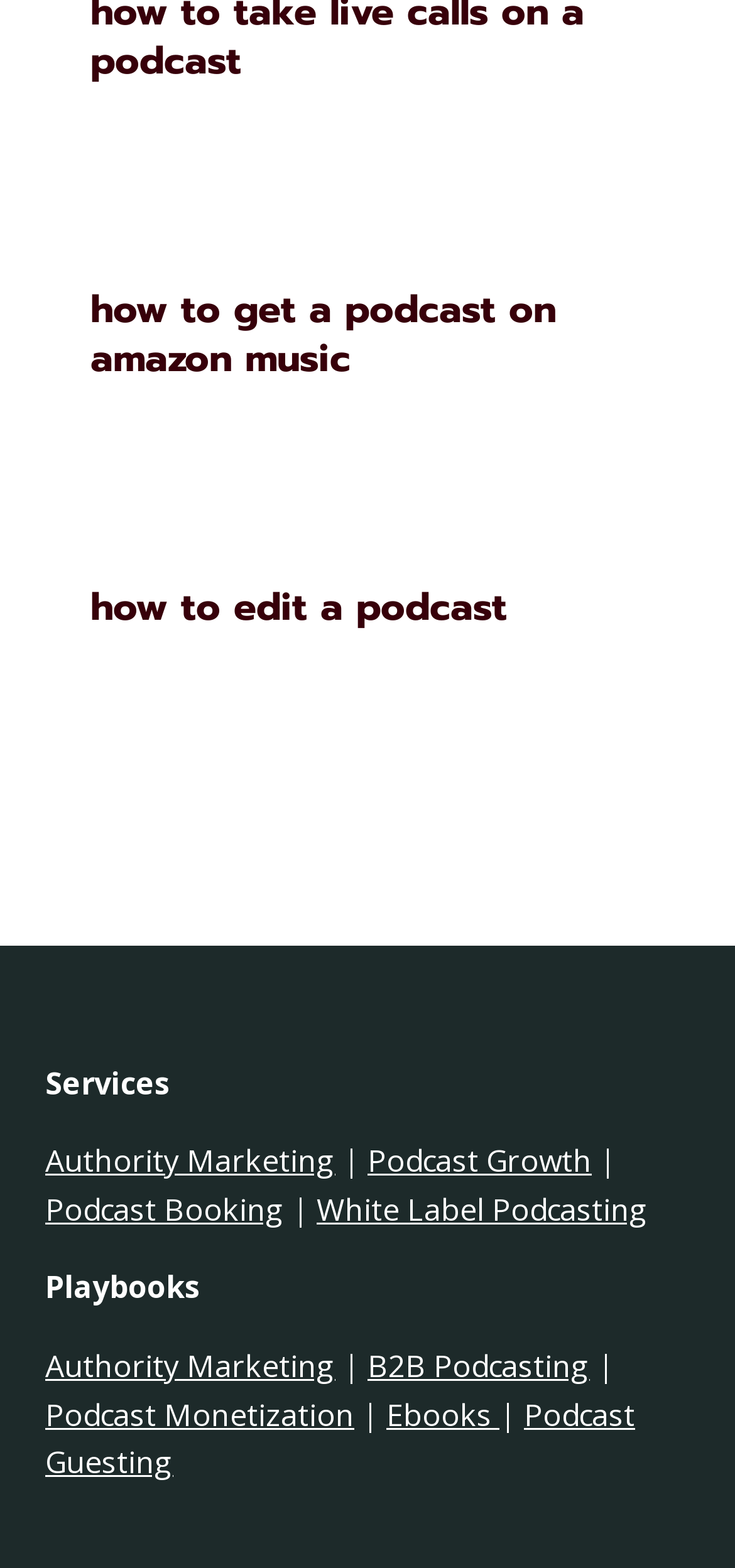How many links are there in the section below the articles?
From the image, respond using a single word or phrase.

7